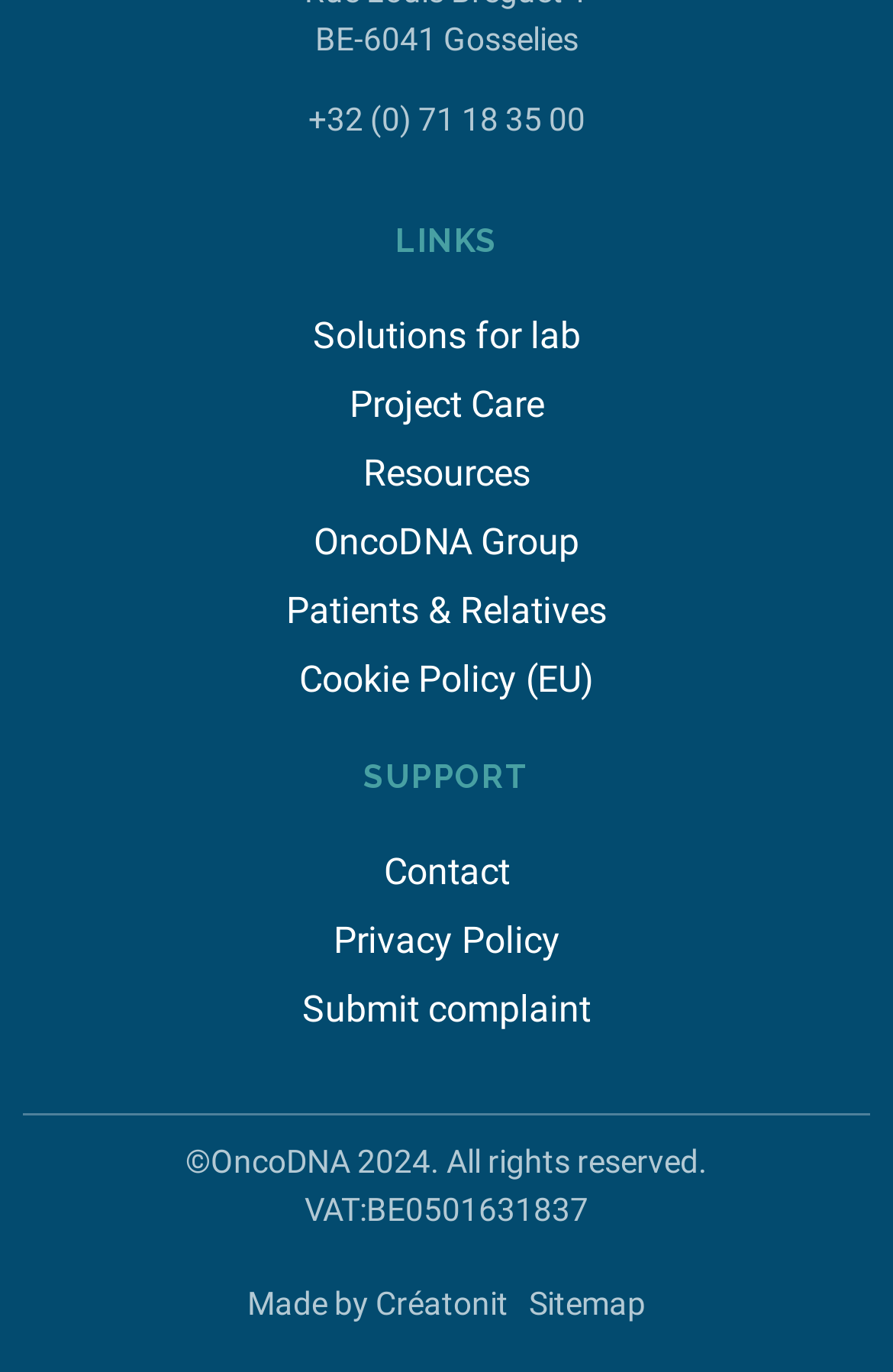Answer the following inquiry with a single word or phrase:
How many sections are there in the top navigation menu?

2